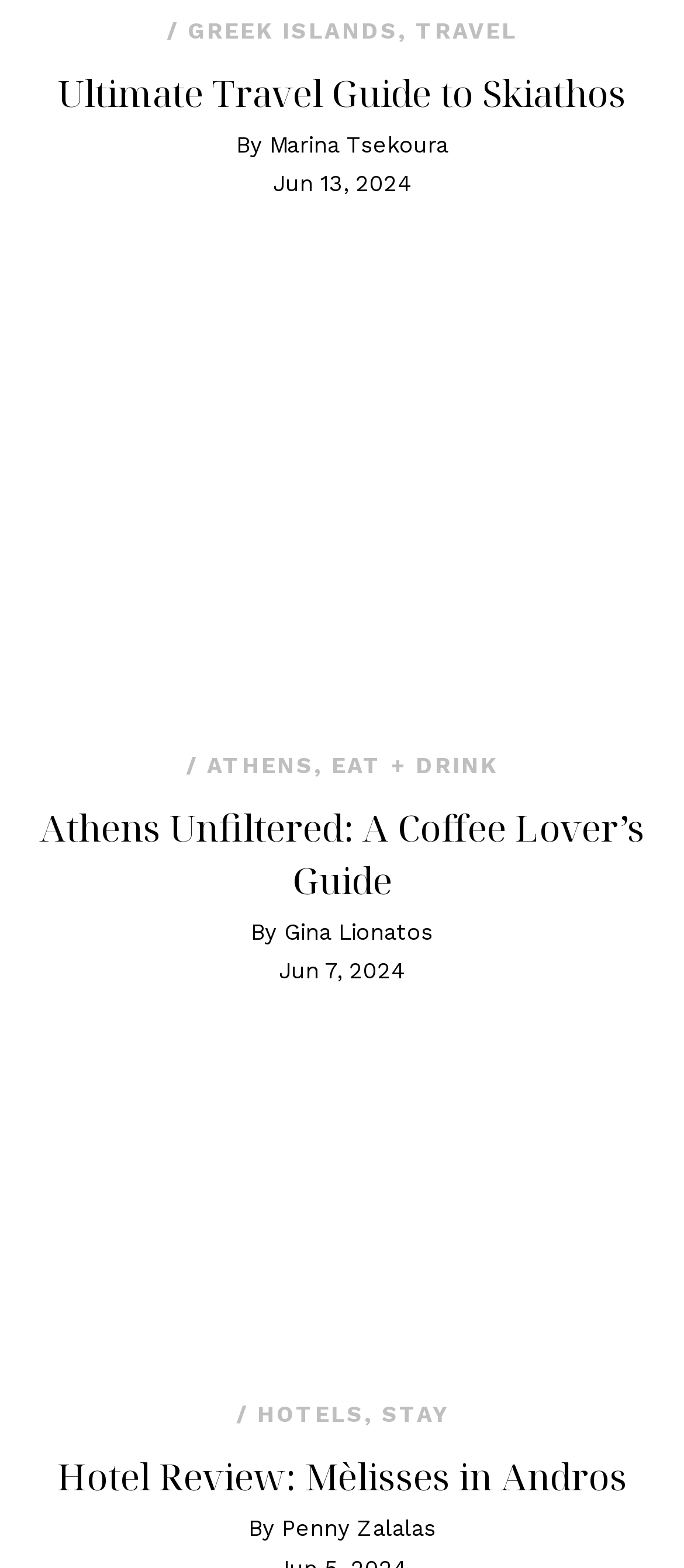Locate the bounding box coordinates for the element described below: "Ultimate Travel Guide to Skiathos". The coordinates must be four float values between 0 and 1, formatted as [left, top, right, bottom].

[0.085, 0.044, 0.915, 0.075]